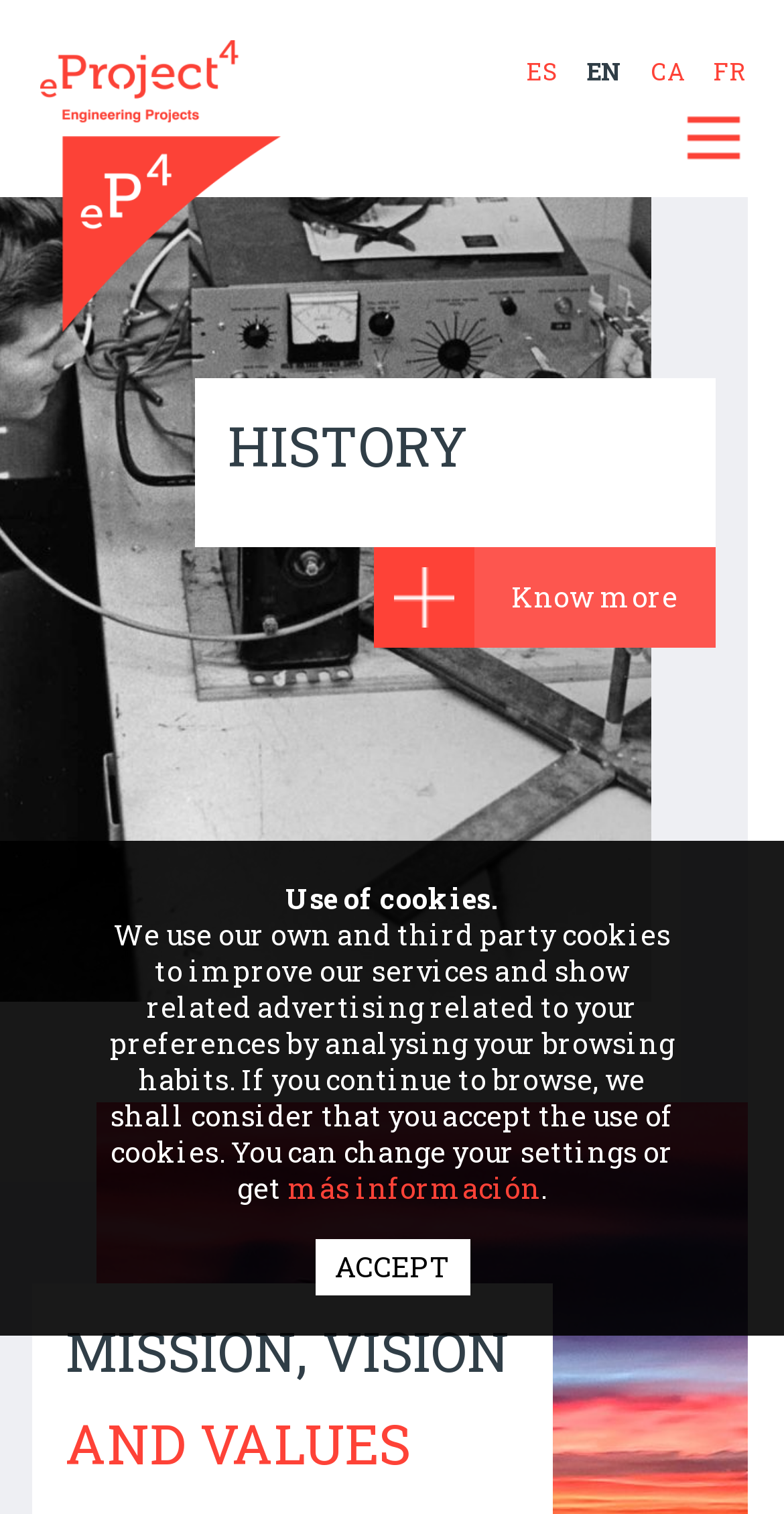What is the partner of eProject4?
Refer to the image and provide a thorough answer to the question.

The partner of eProject4 can be found in the link element with the text 'Stäubli' in the lower middle of the webpage, which is accompanied by an image element with the Stäubli logo.